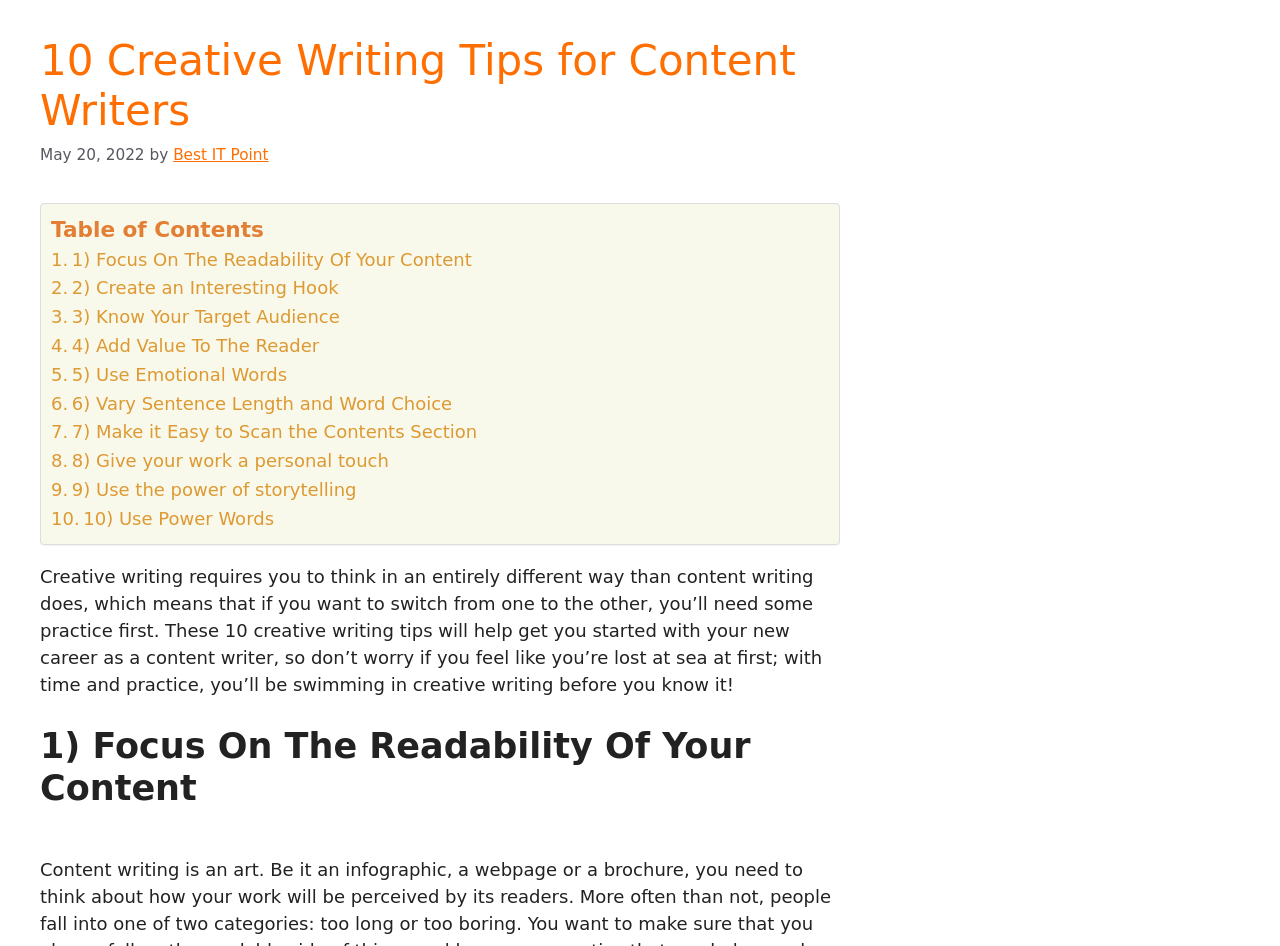Using the element description 10) Use Power Words, predict the bounding box coordinates for the UI element. Provide the coordinates in (top-left x, top-left y, bottom-right x, bottom-right y) format with values ranging from 0 to 1.

[0.04, 0.534, 0.214, 0.564]